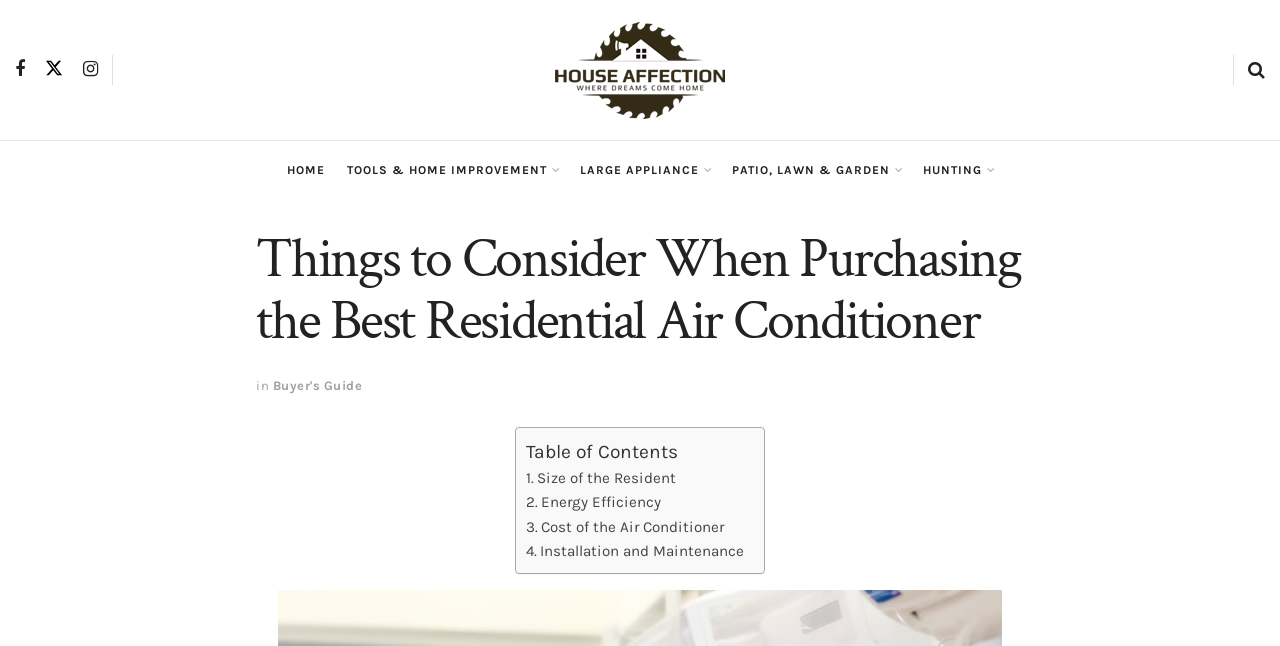Identify the bounding box coordinates for the element you need to click to achieve the following task: "Explore the 'LARGE APPLIANCE' category". The coordinates must be four float values ranging from 0 to 1, formatted as [left, top, right, bottom].

[0.453, 0.218, 0.555, 0.308]